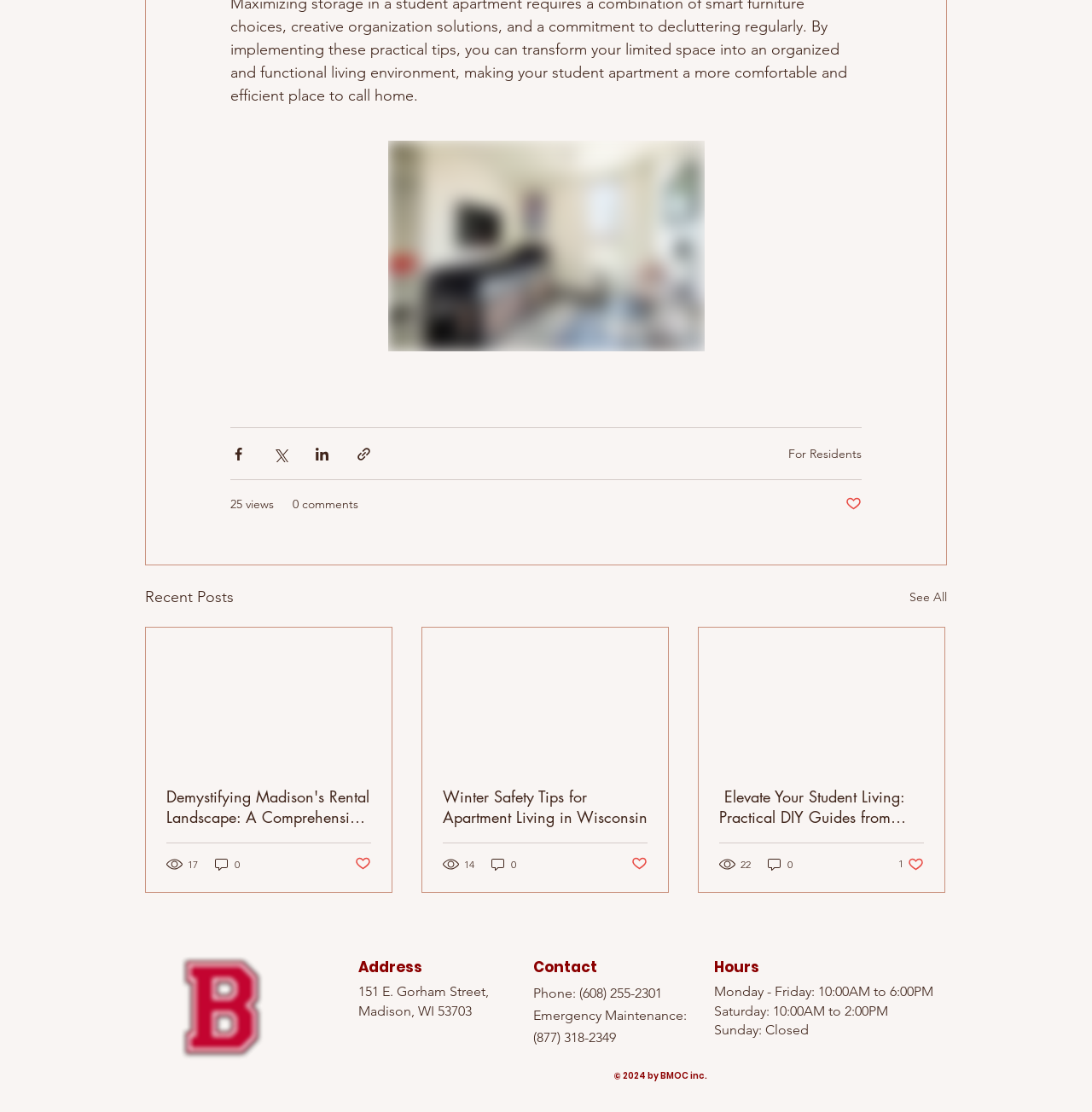Please reply to the following question with a single word or a short phrase:
What is the name of the apartment complex?

The Reserve Stevens Point